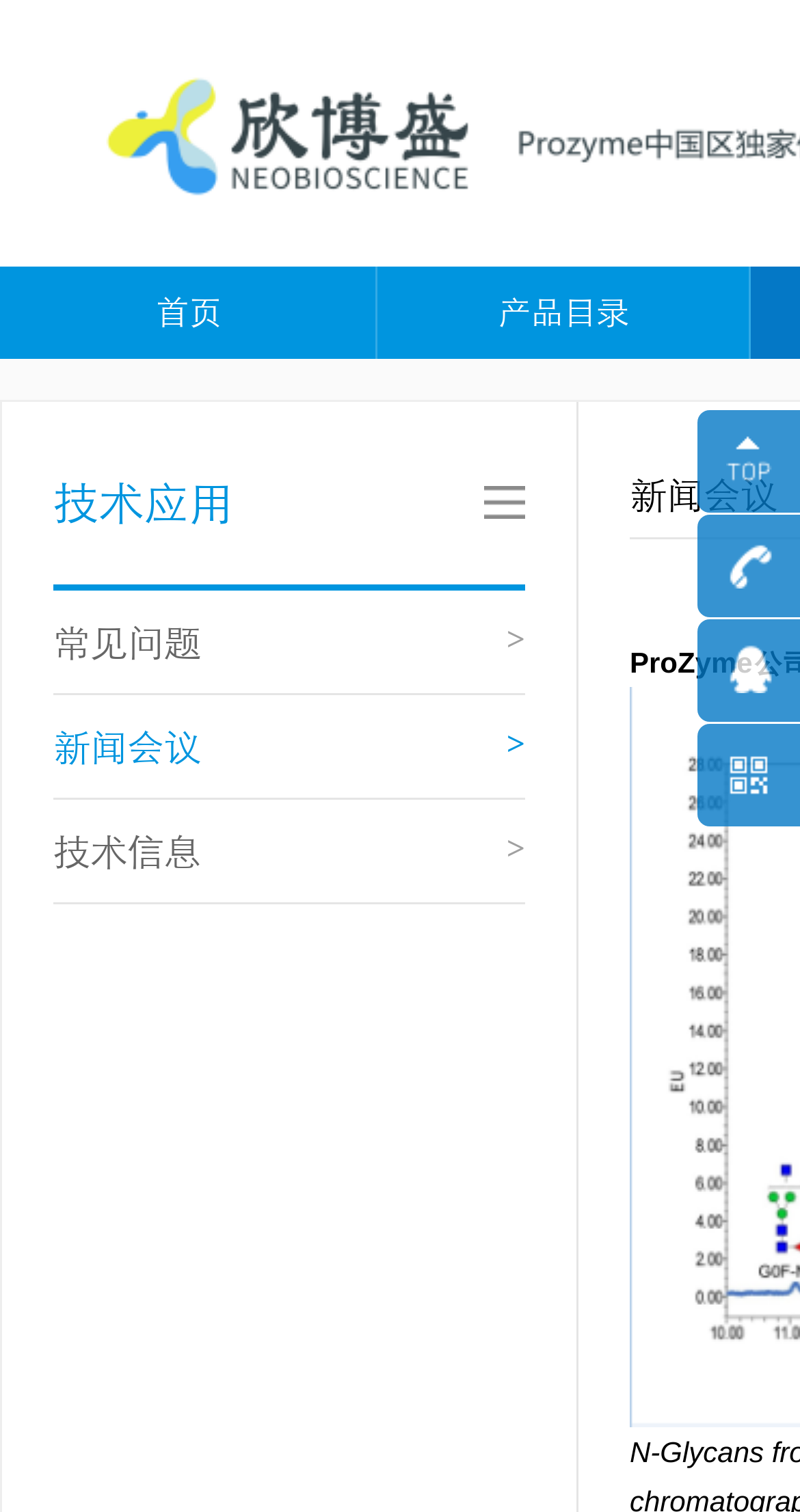Find the bounding box coordinates corresponding to the UI element with the description: "Custom and Faux Paint Finishes". The coordinates should be formatted as [left, top, right, bottom], with values as floats between 0 and 1.

None